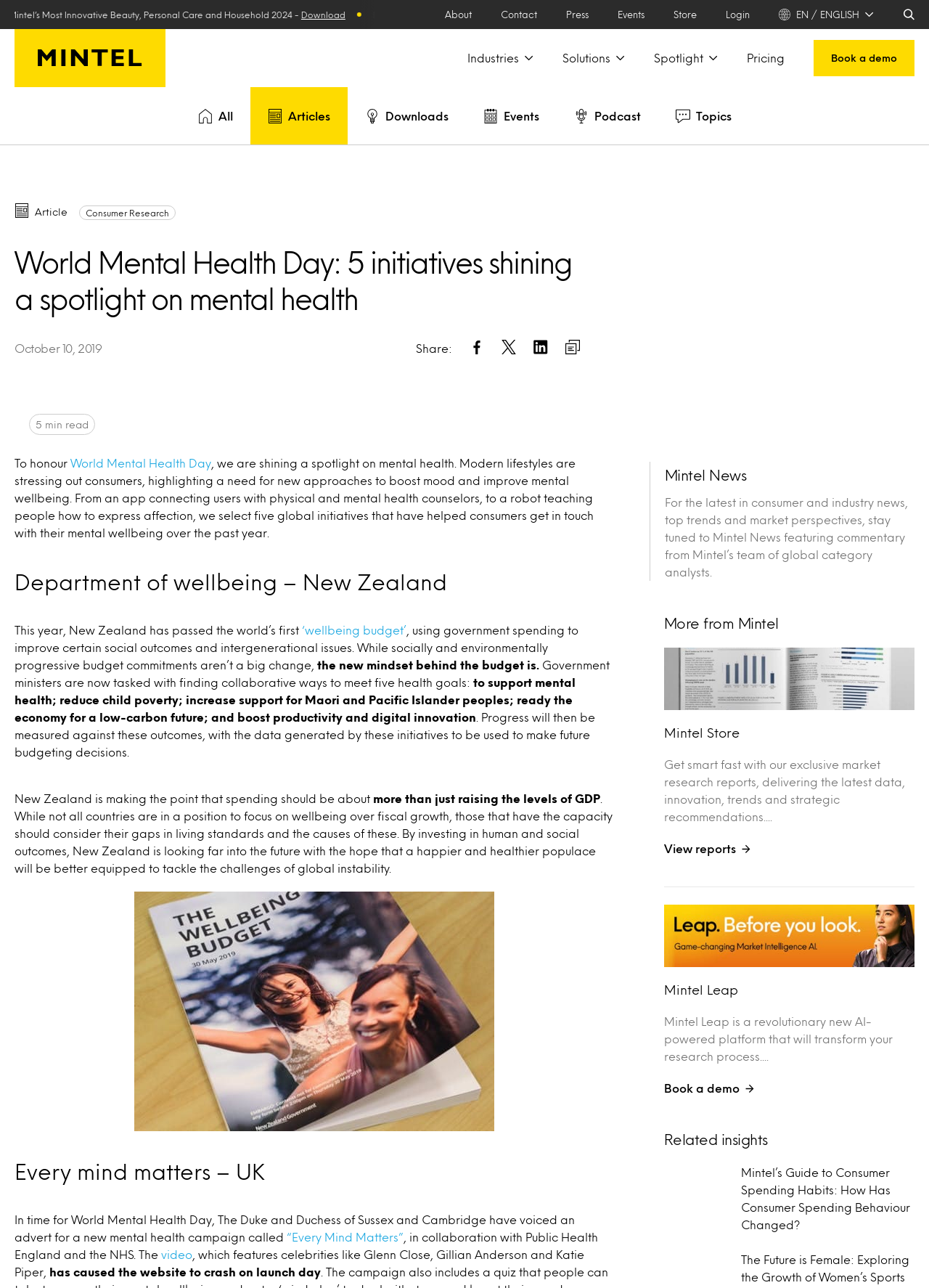How many initiatives are mentioned in the article?
Look at the screenshot and give a one-word or phrase answer.

5